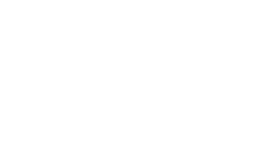What is the topic of discussion on the webpage?
With the help of the image, please provide a detailed response to the question.

The webpage is discussing topics related to caller identification or potential scams, particularly involving telecom services, and it features a graphical element that complements a warning message about a specific caller ID associated with scams.